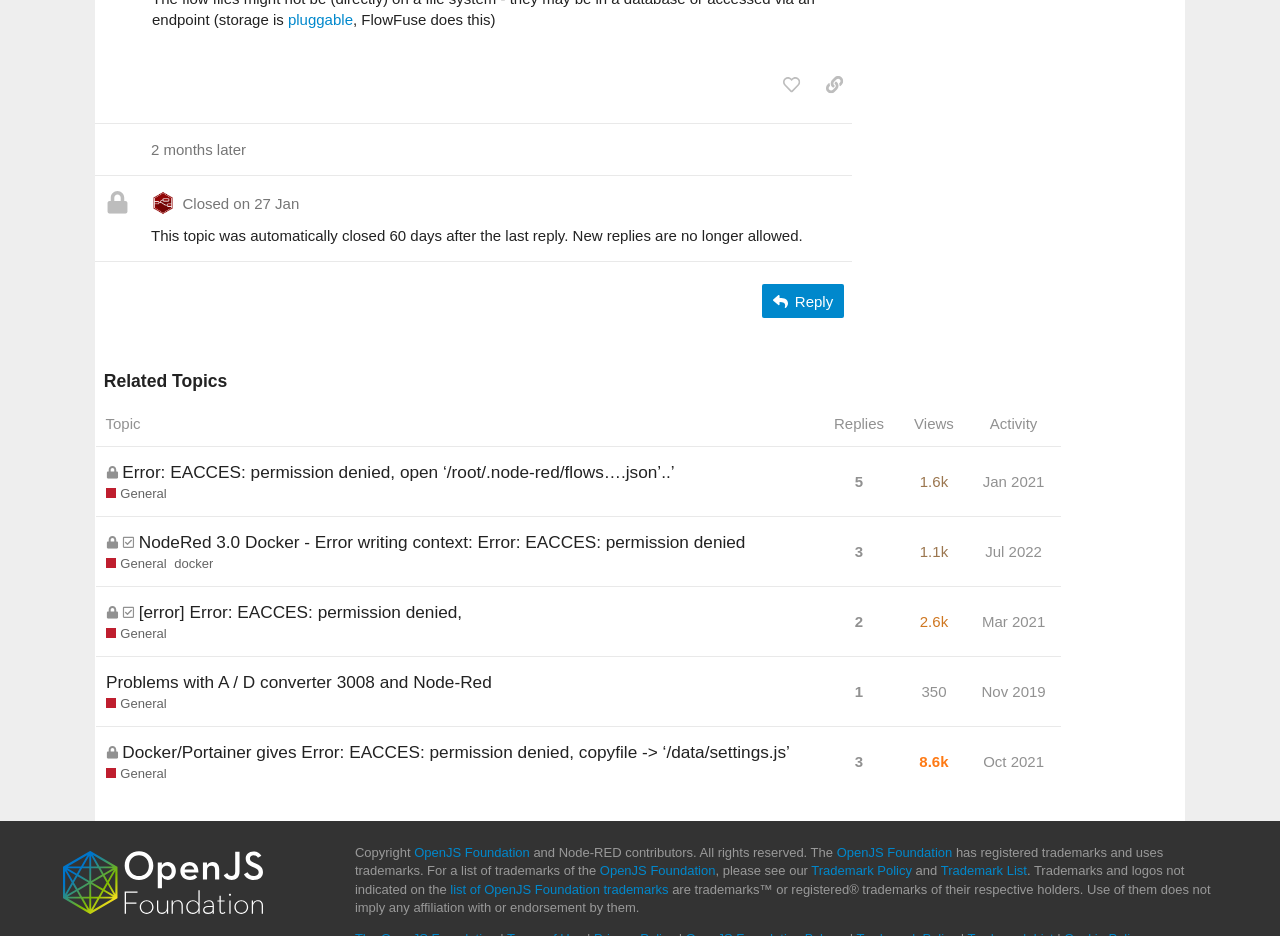Please determine the bounding box coordinates for the element that should be clicked to follow these instructions: "copy a link to this post to clipboard".

[0.637, 0.073, 0.666, 0.11]